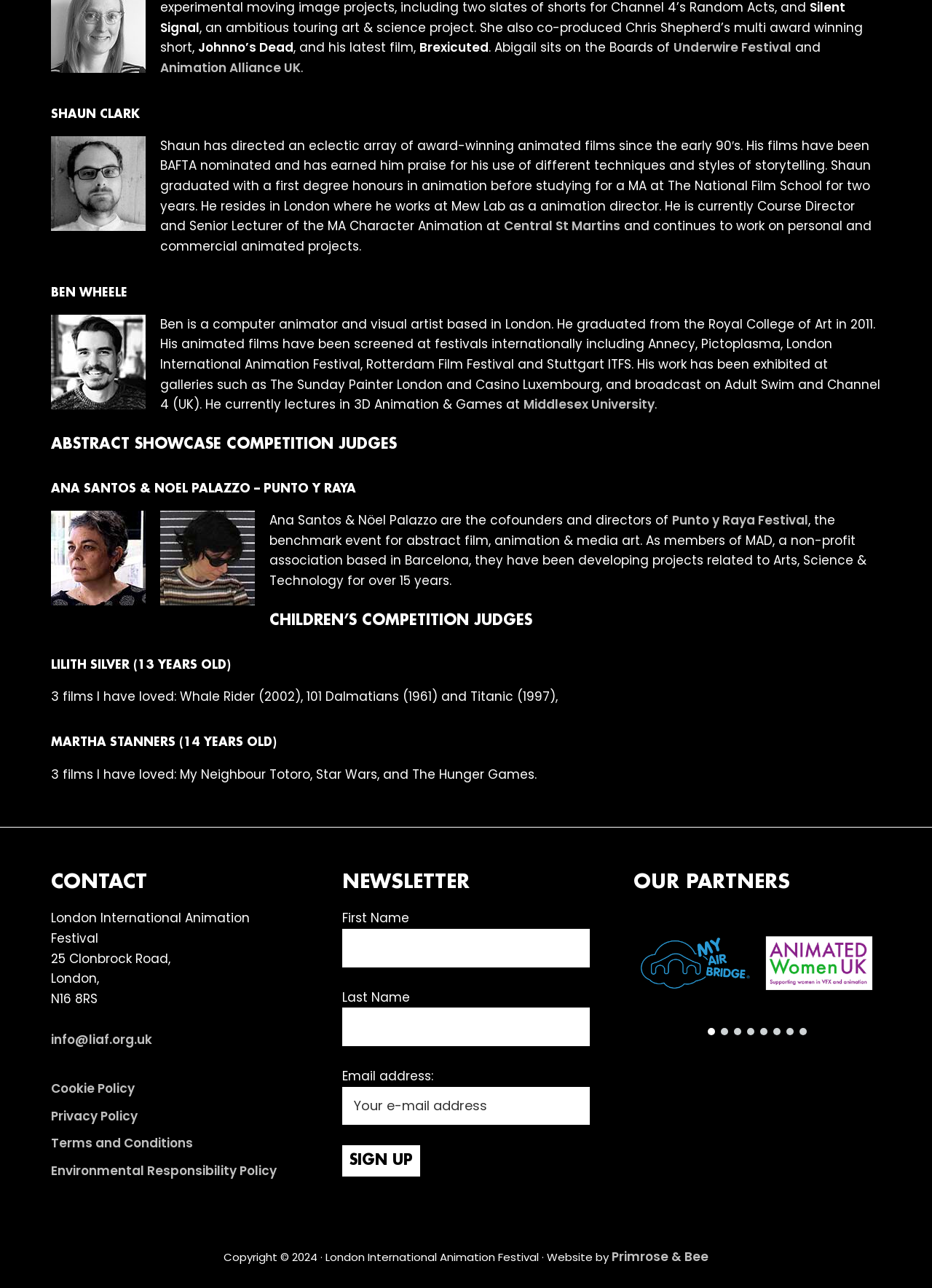Can you determine the bounding box coordinates of the area that needs to be clicked to fulfill the following instruction: "Click the 'Central St Martins' link"?

[0.541, 0.169, 0.666, 0.182]